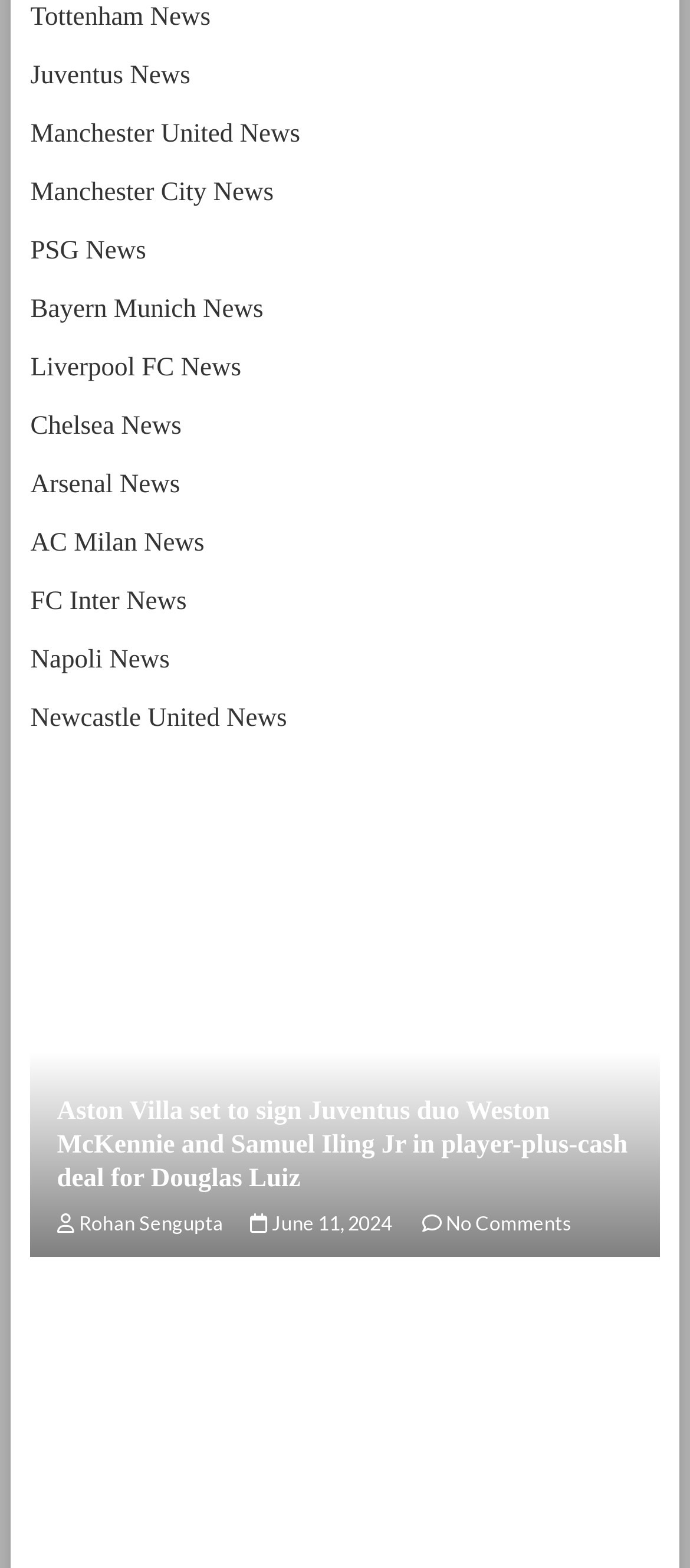Using the provided element description, identify the bounding box coordinates as (top-left x, top-left y, bottom-right x, bottom-right y). Ensure all values are between 0 and 1. Description: Newcastle United News

[0.044, 0.449, 0.416, 0.467]